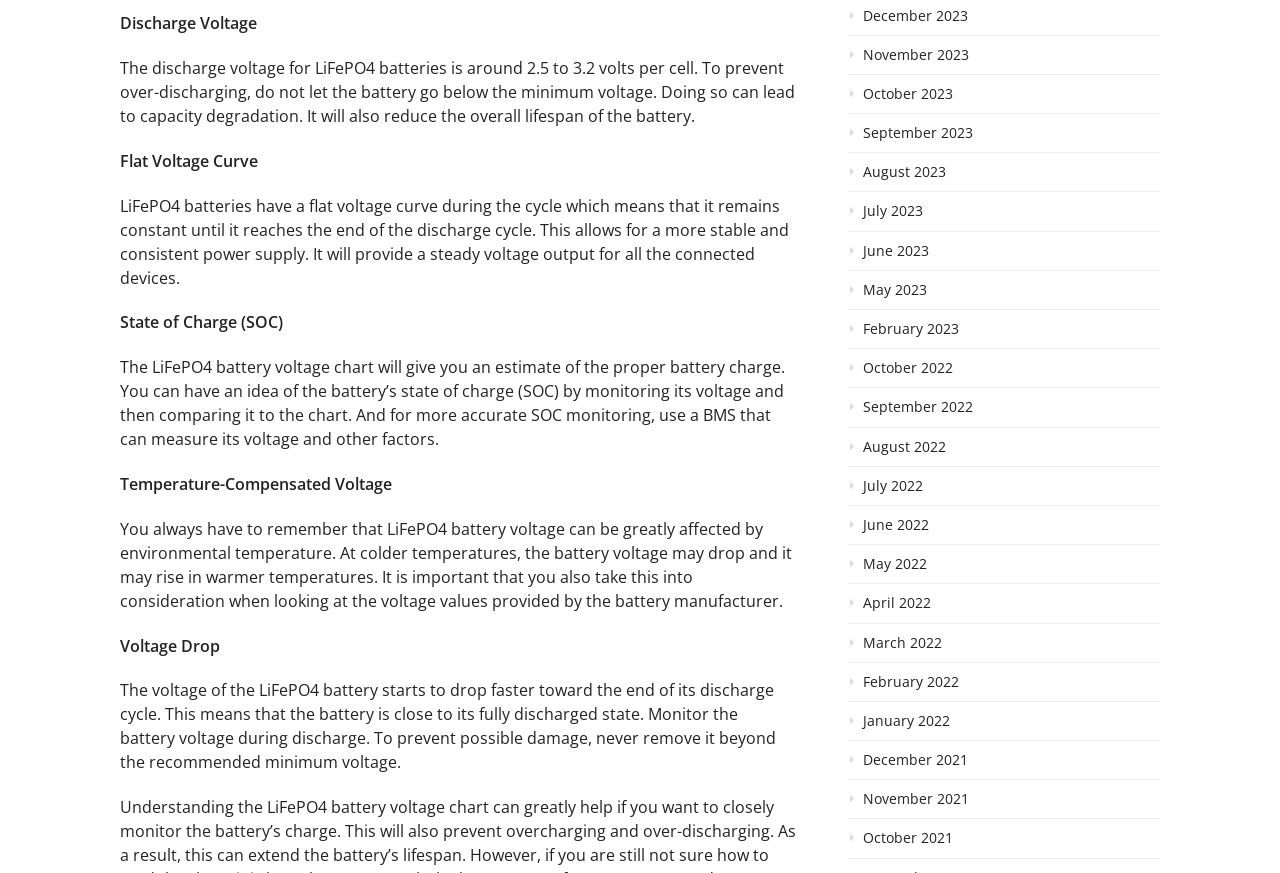What is the typical discharge voltage range for LiFePO4 batteries?
Using the image, answer in one word or phrase.

2.5 to 3.2 volts per cell